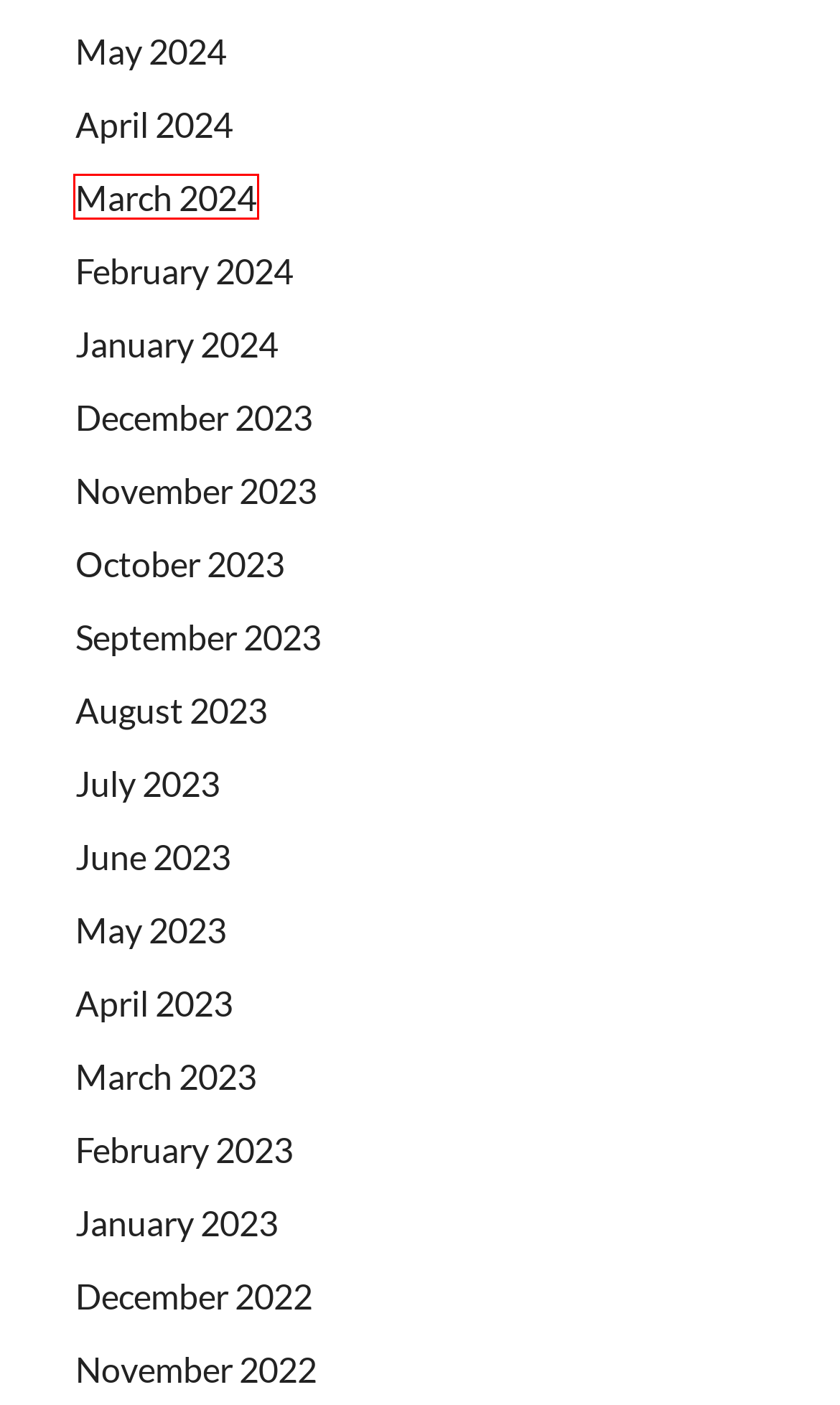Provided is a screenshot of a webpage with a red bounding box around an element. Select the most accurate webpage description for the page that appears after clicking the highlighted element. Here are the candidates:
A. February 2023 - EroFeel
B. February 2024 - EroFeel
C. September 2023 - EroFeel
D. May 2023 - EroFeel
E. November 2023 - EroFeel
F. January 2024 - EroFeel
G. April 2023 - EroFeel
H. March 2024 - EroFeel

H